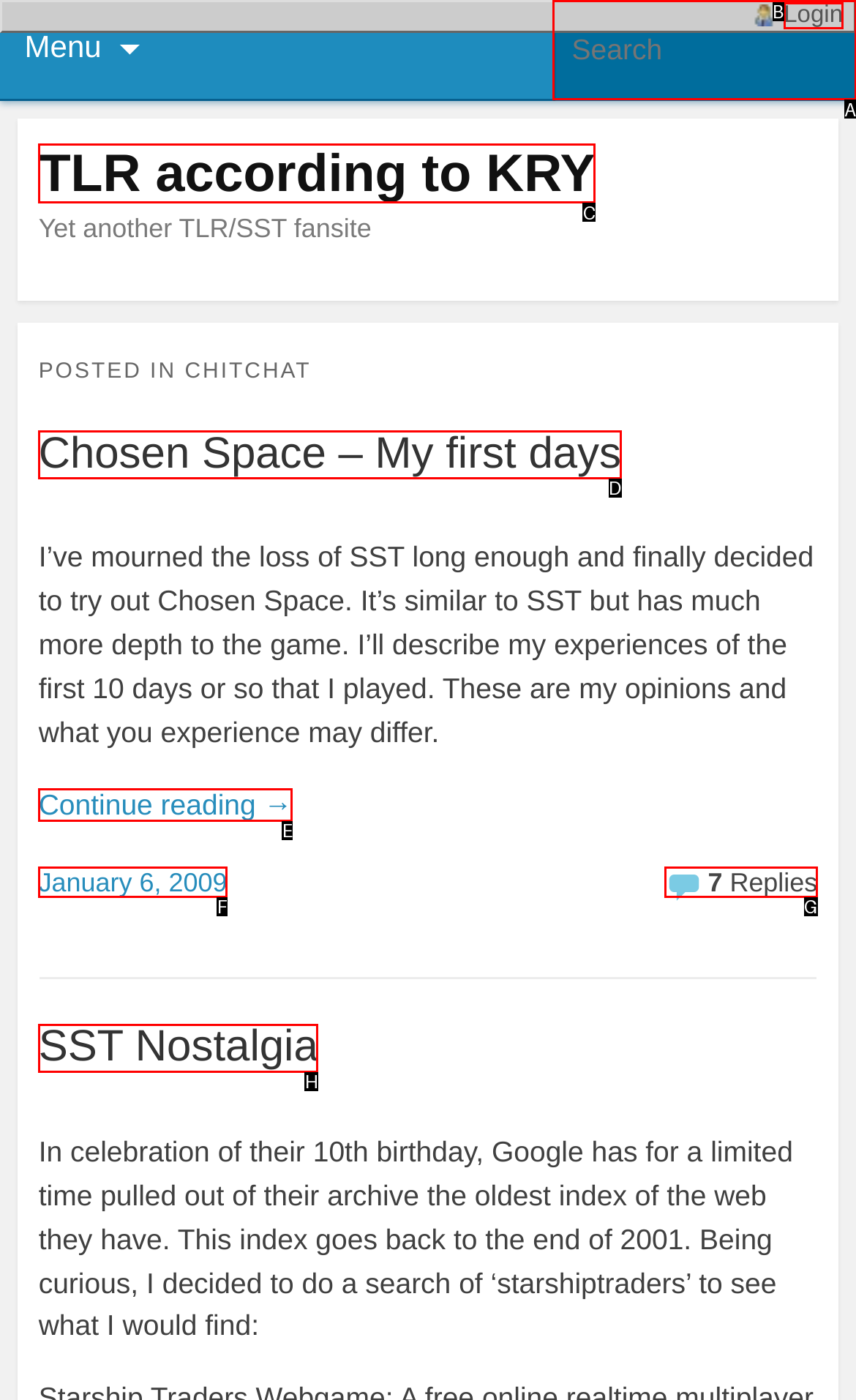Examine the description: Links and indicate the best matching option by providing its letter directly from the choices.

None